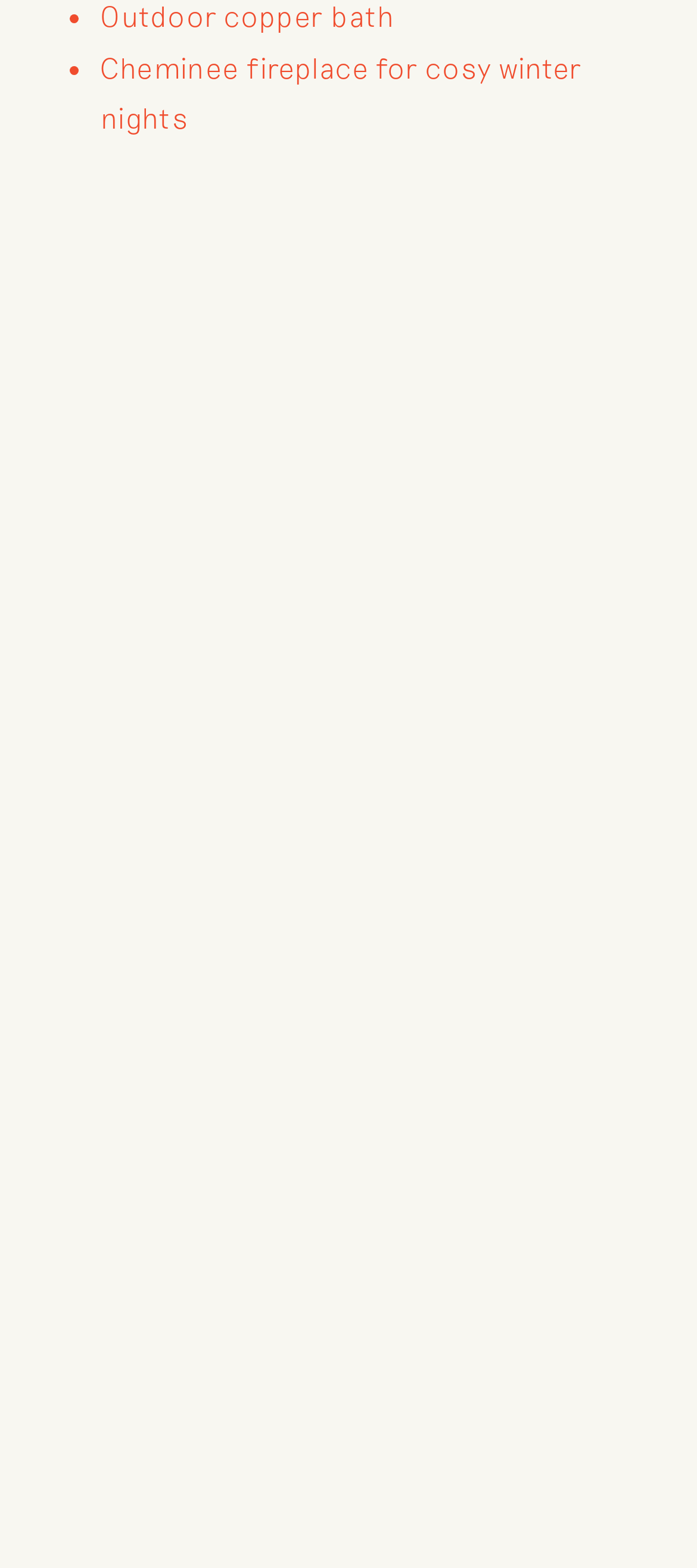Answer the question below in one word or phrase:
What is the width of the image?

0.876